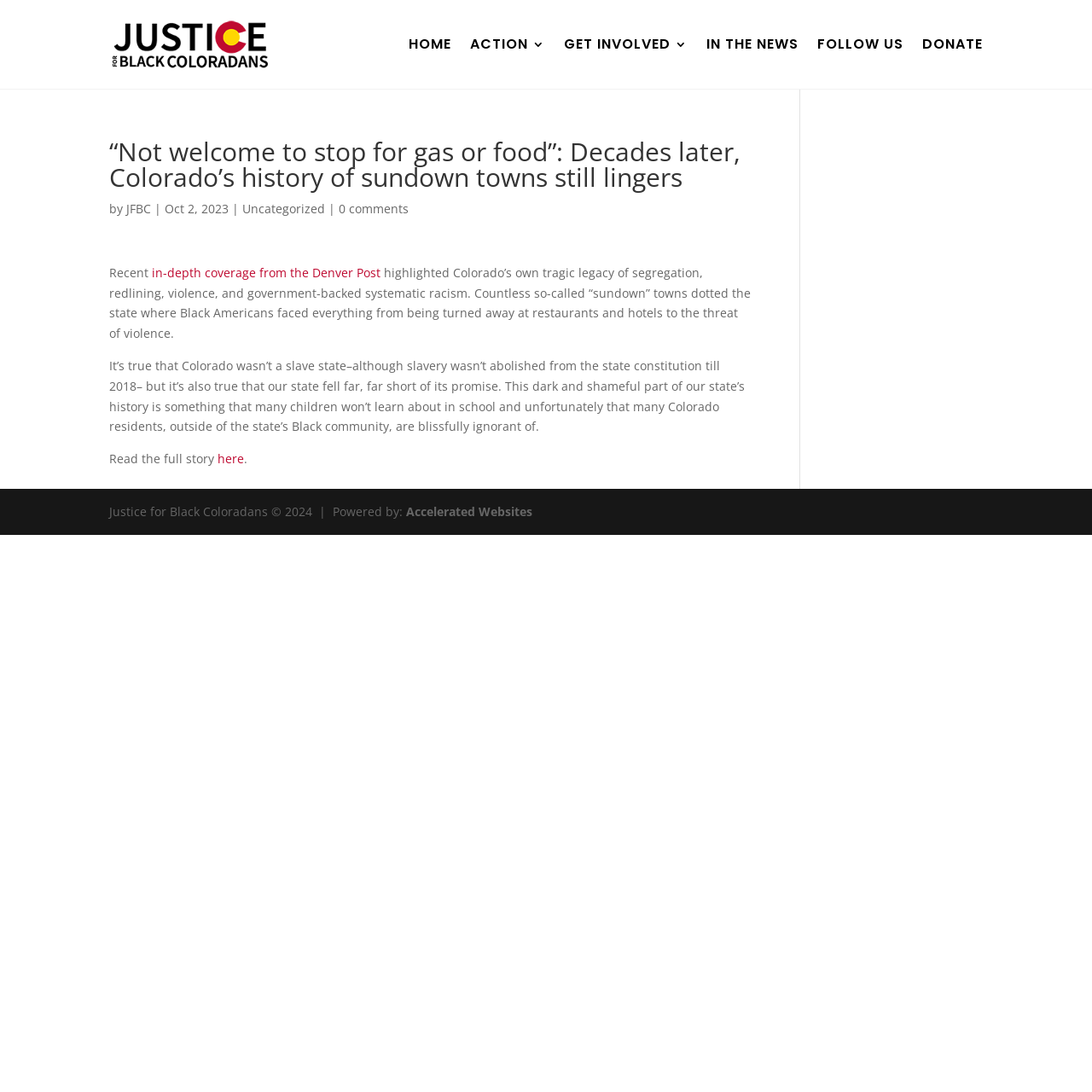What is the name of the news outlet that provided in-depth coverage of Colorado's history of segregation? Refer to the image and provide a one-word or short phrase answer.

Denver Post